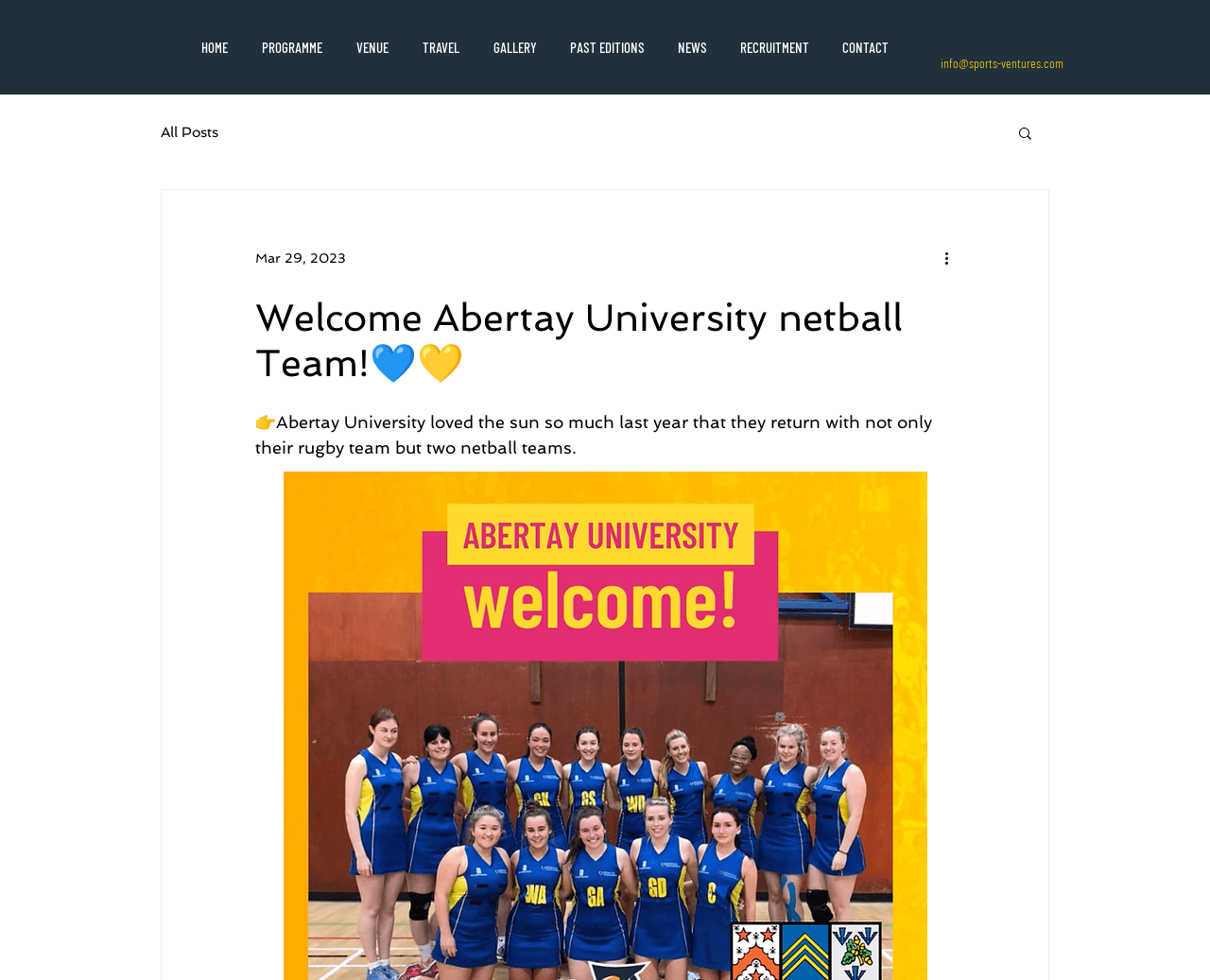Given the element description, predict the bounding box coordinates in the format (top-left x, top-left y, bottom-right x, bottom-right y), using floating point numbers between 0 and 1: aria-label="More actions"

[0.778, 0.252, 0.797, 0.275]